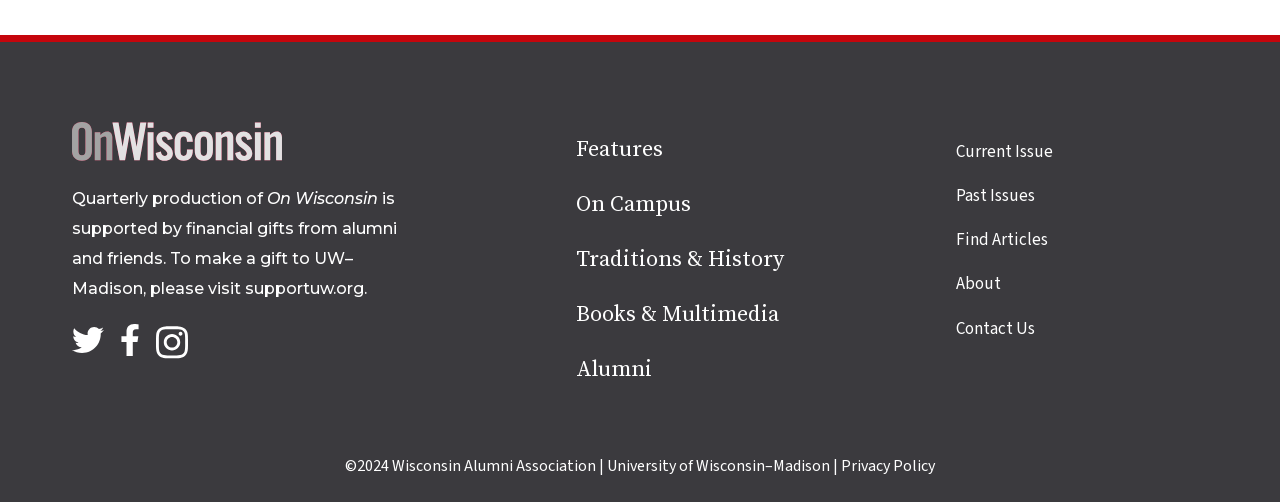Provide the bounding box coordinates in the format (top-left x, top-left y, bottom-right x, bottom-right y). All values are floating point numbers between 0 and 1. Determine the bounding box coordinate of the UI element described as: Books & Multimedia

[0.45, 0.599, 0.609, 0.653]